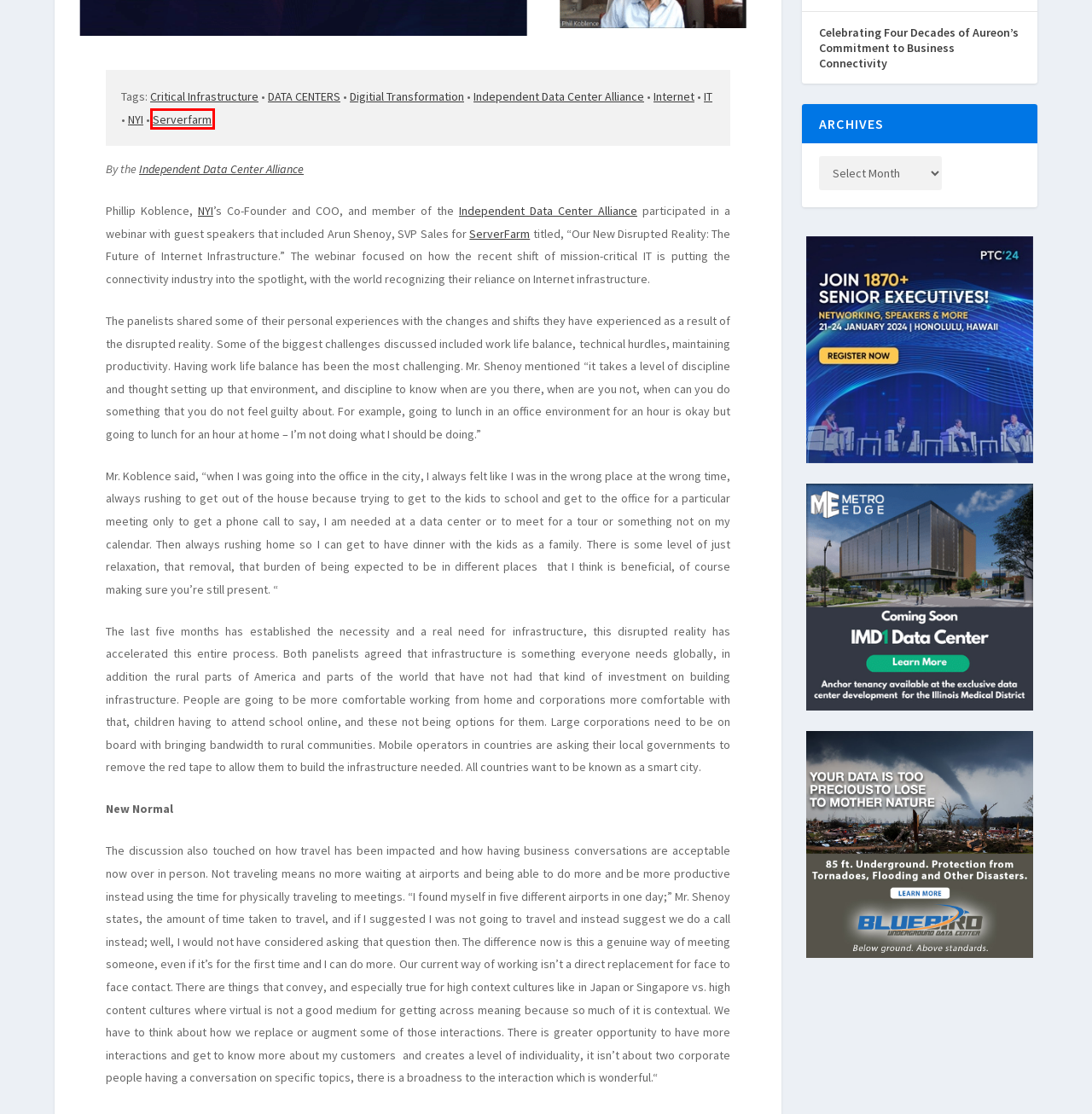Please examine the screenshot provided, which contains a red bounding box around a UI element. Select the webpage description that most accurately describes the new page displayed after clicking the highlighted element. Here are the candidates:
A. Digitial Transformation | Data Center POST
B. Internet | Data Center POST
C. Serverfarm | Data Center Developer & Operator | DMaaS Leader
D. PTC'24 - Telecom Conference - Hawaii 2024 | Pacific Telecommunications Council
E. Celebrating Four Decades of Aureon’s Commitment to Business Connectivity | Data Center POST
F. Critical Infrastructure | Data Center POST
G. Serverfarm | Data Center POST
H. DATA CENTERS | Data Center POST

G